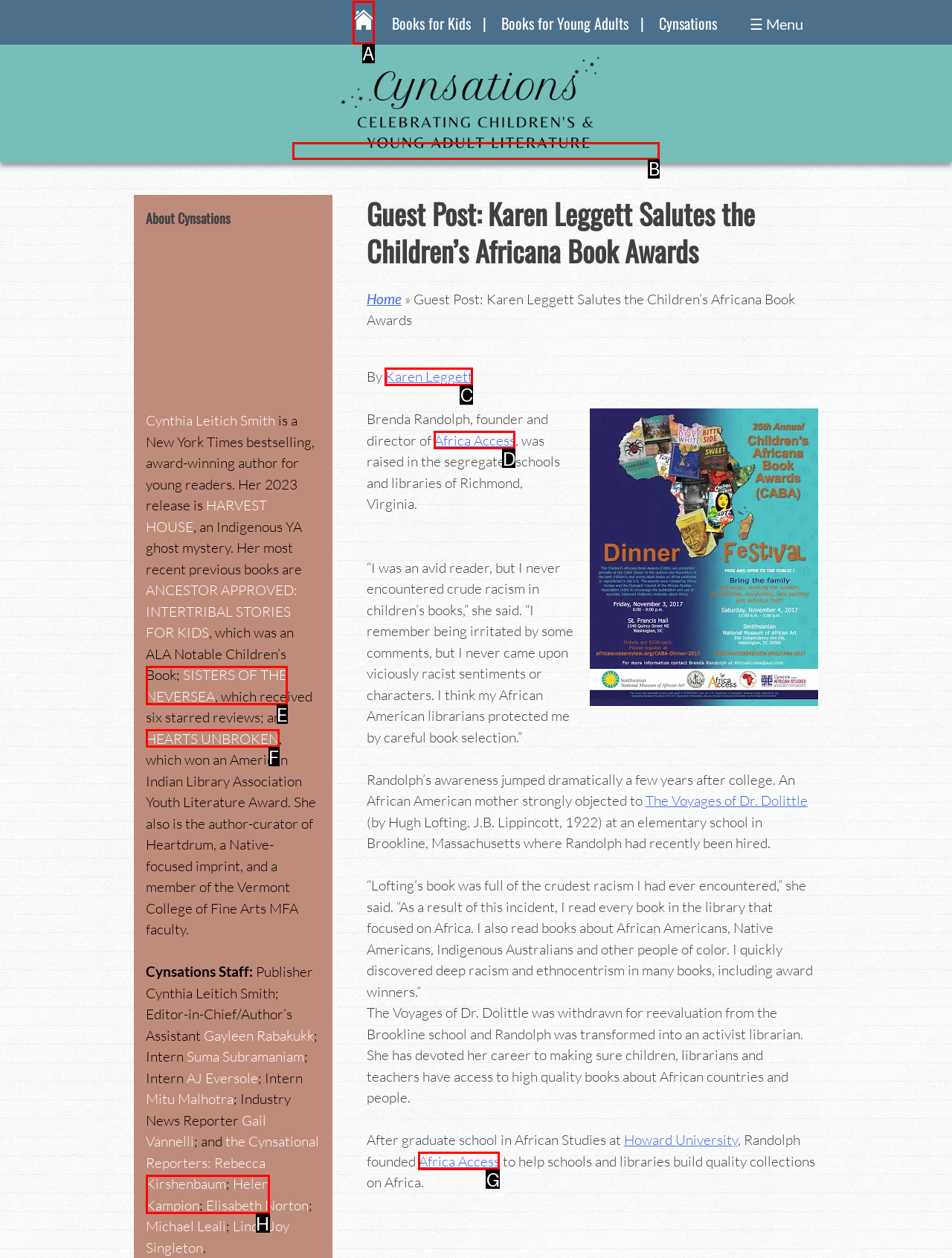Determine the HTML element to click for the instruction: Click on the link to Cynthia Leitich Smith's homepage.
Answer with the letter corresponding to the correct choice from the provided options.

A